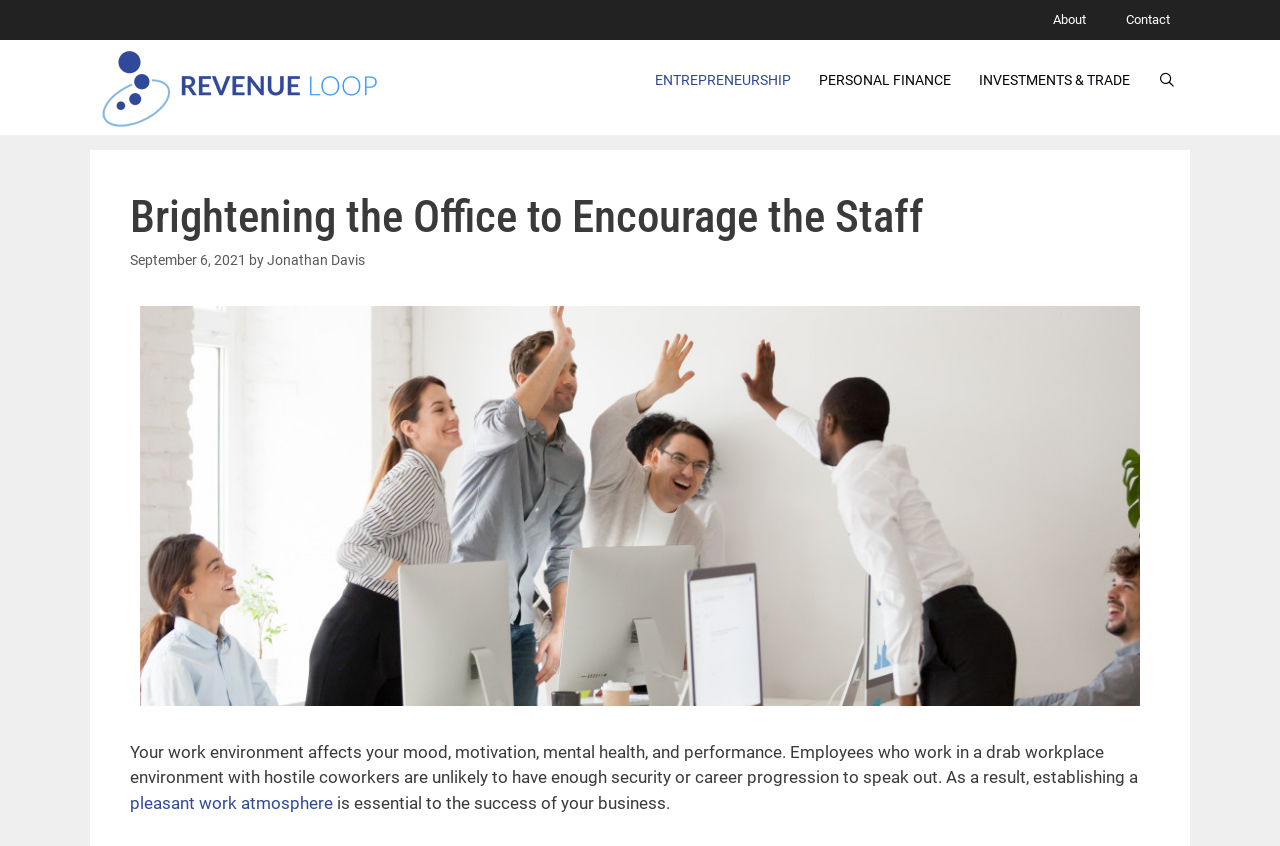Identify the bounding box coordinates for the region to click in order to carry out this instruction: "visit the revenue loop homepage". Provide the coordinates using four float numbers between 0 and 1, formatted as [left, top, right, bottom].

[0.07, 0.09, 0.305, 0.113]